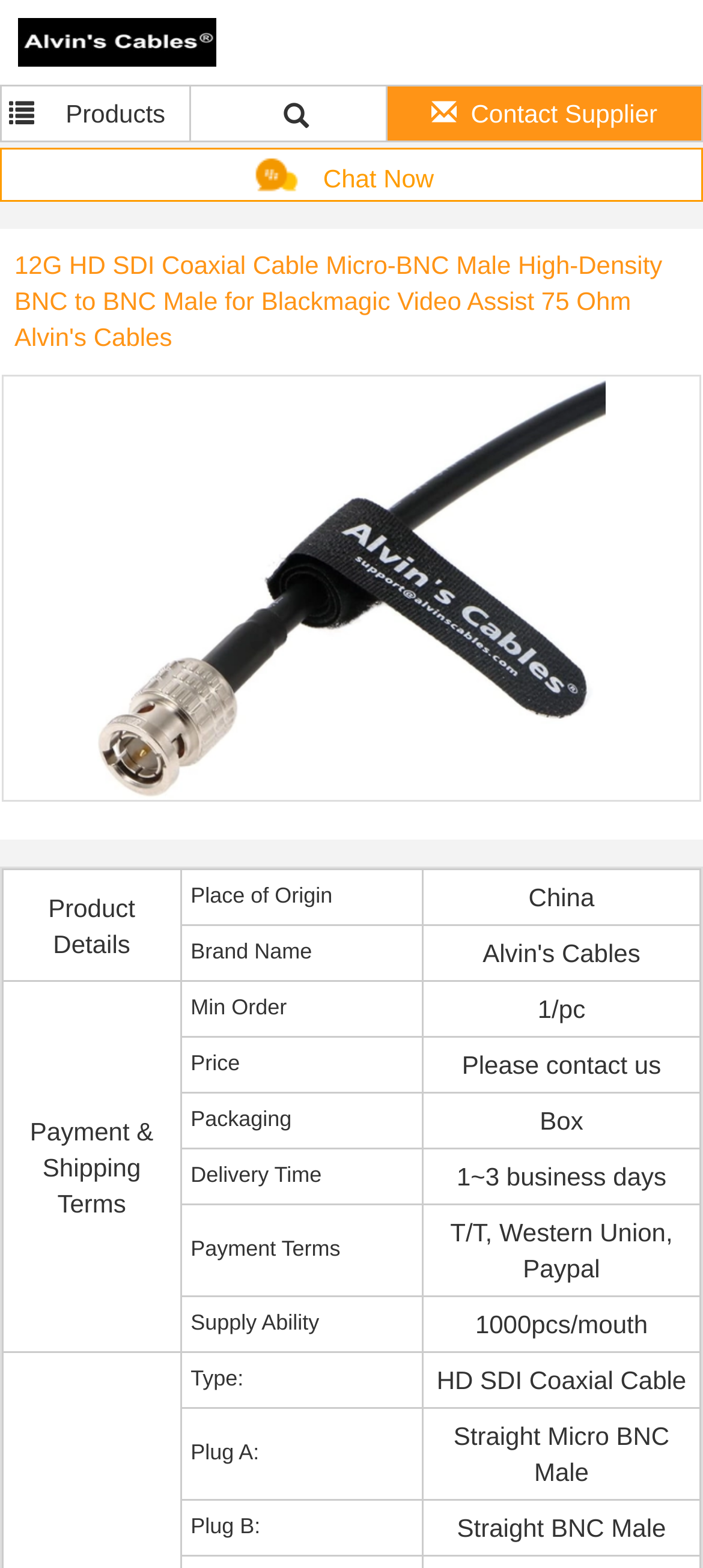Using the given description, provide the bounding box coordinates formatted as (top-left x, top-left y, bottom-right x, bottom-right y), with all values being floating point numbers between 0 and 1. Description: Contact Supplier

[0.551, 0.055, 0.997, 0.09]